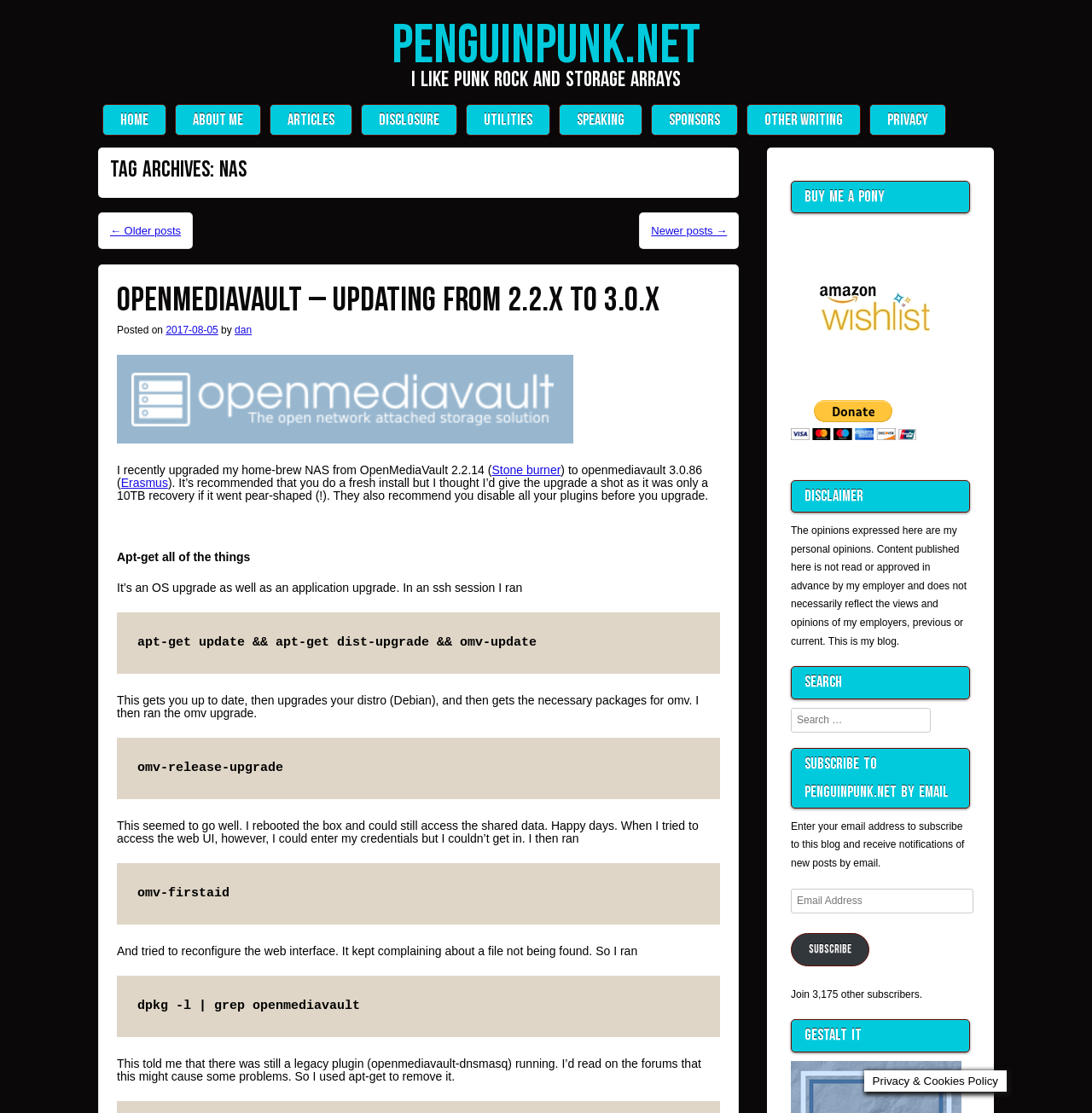What is the topic of the current post?
From the image, respond using a single word or phrase.

OpenMediaVault